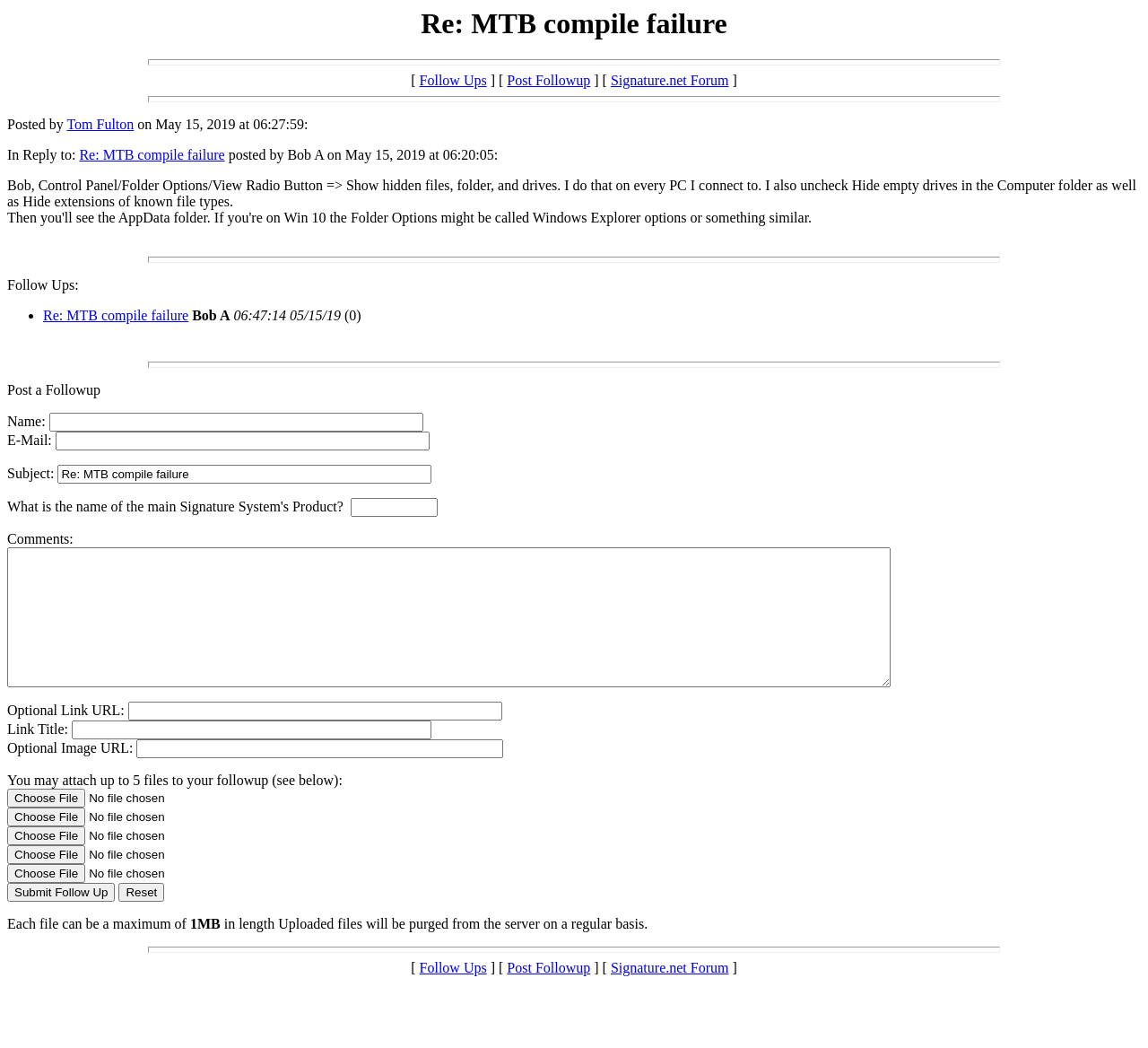Please answer the following question as detailed as possible based on the image: 
What is the maximum size of each file that can be uploaded?

I found the answer by looking at the text 'Each file can be a maximum of 1MB in length' which specifies the maximum size of each file that can be uploaded.